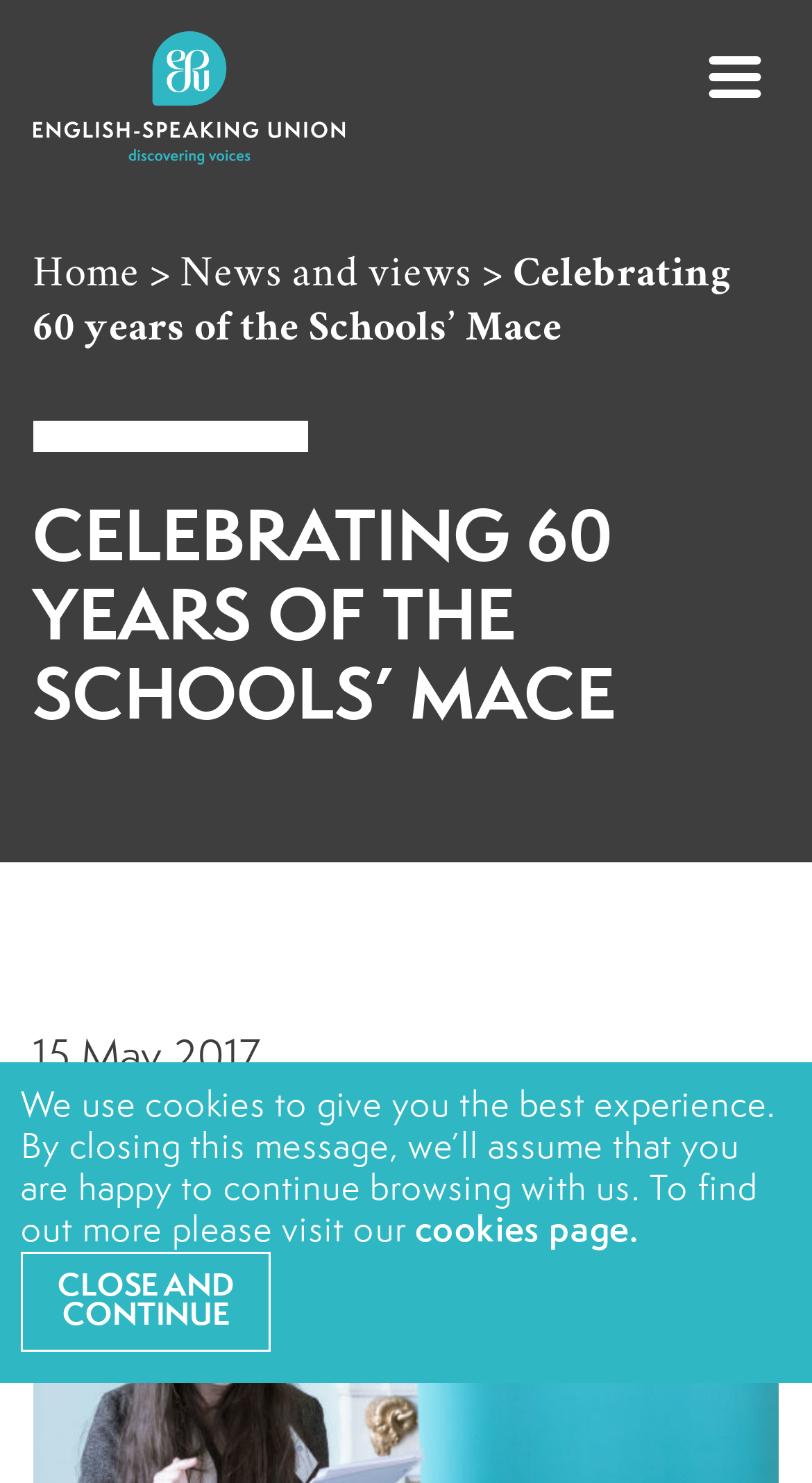Provide the bounding box coordinates of the HTML element described by the text: "Home".

[0.04, 0.174, 0.172, 0.199]